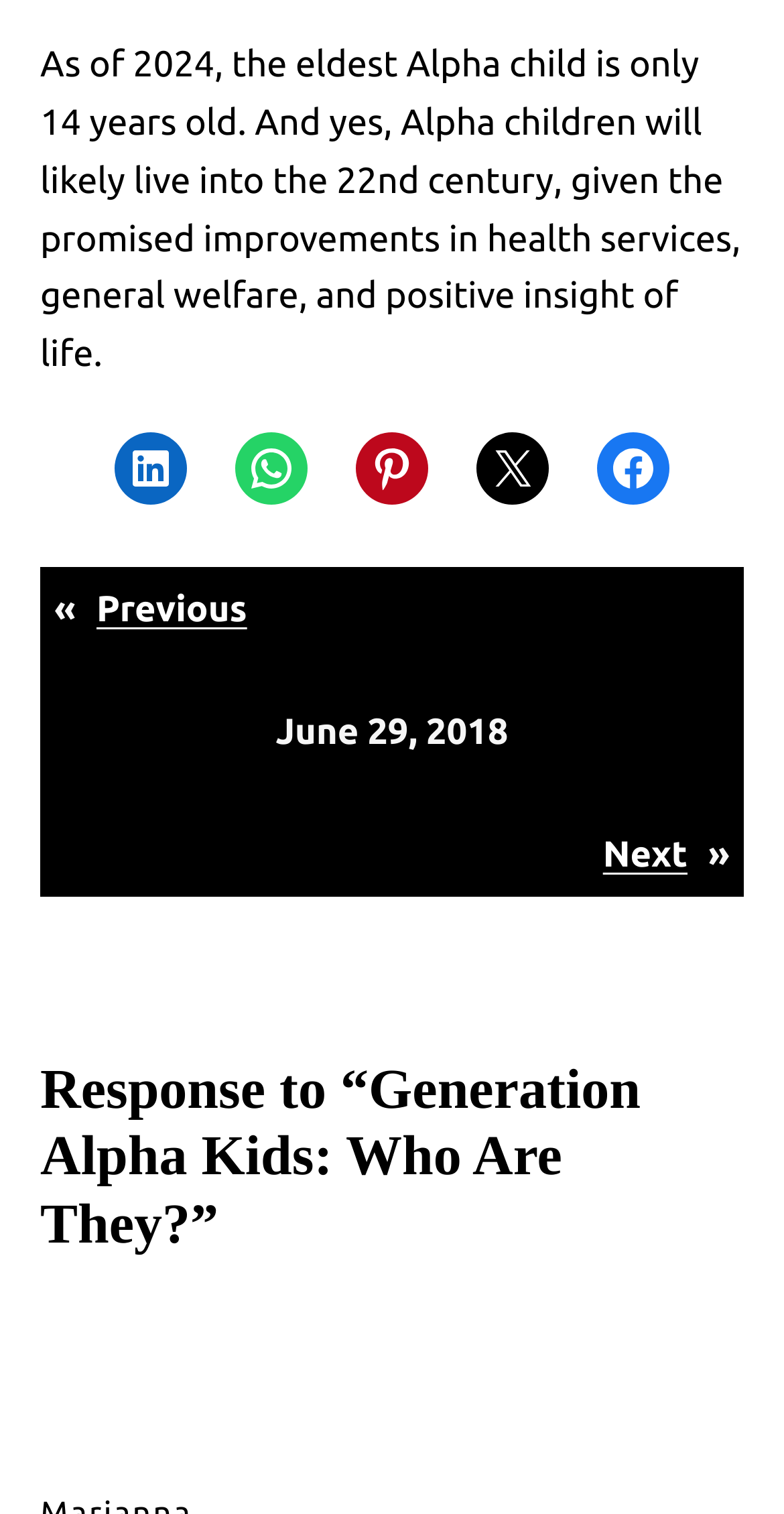What is the name of the author's avatar?
Look at the image and provide a short answer using one word or a phrase.

Marianna Avatar